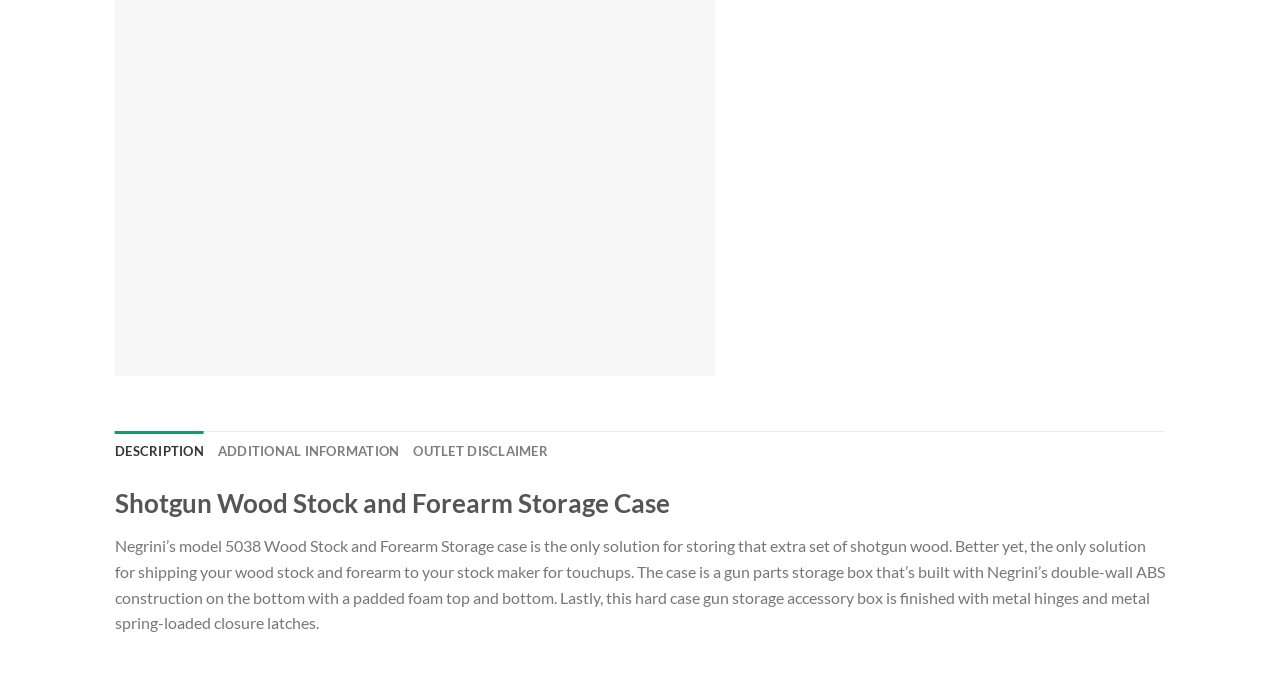What is the orientation of the tablist?
Please analyze the image and answer the question with as much detail as possible.

I found the answer by looking at the tablist element and its properties, where it mentions 'orientation: horizontal'.